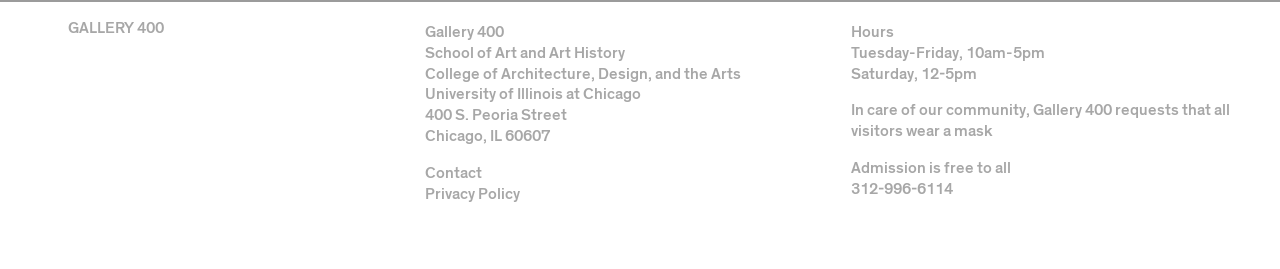From the element description: "alt="Facebook Logo"", extract the bounding box coordinates of the UI element. The coordinates should be expressed as four float numbers between 0 and 1, in the order [left, top, right, bottom].

[0.686, 0.779, 0.705, 0.868]